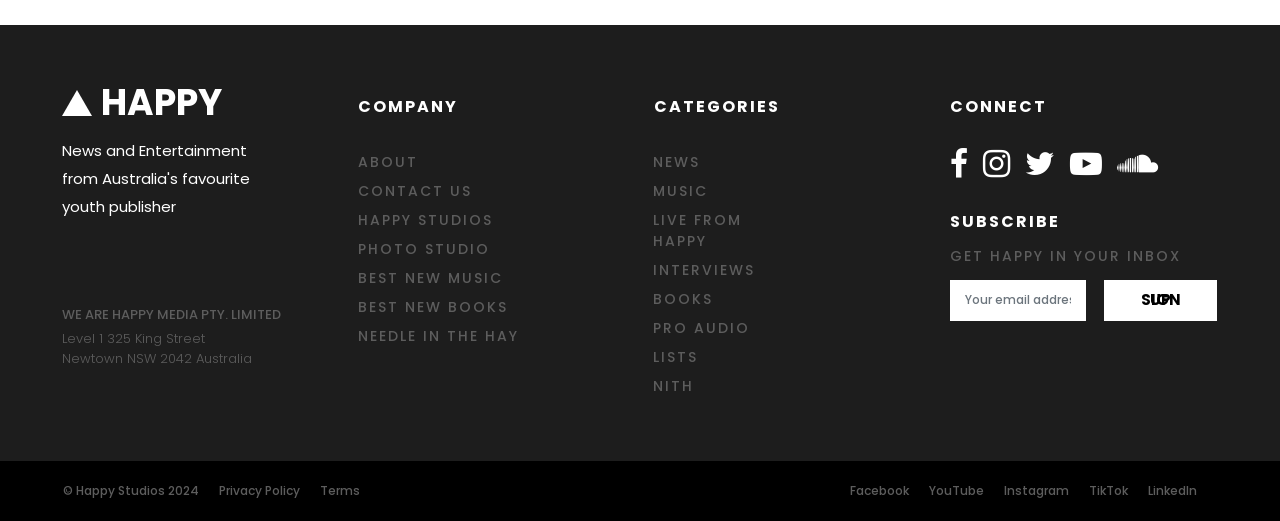Locate the bounding box coordinates of the element you need to click to accomplish the task described by this instruction: "Click on SIGN UP".

[0.862, 0.537, 0.951, 0.615]